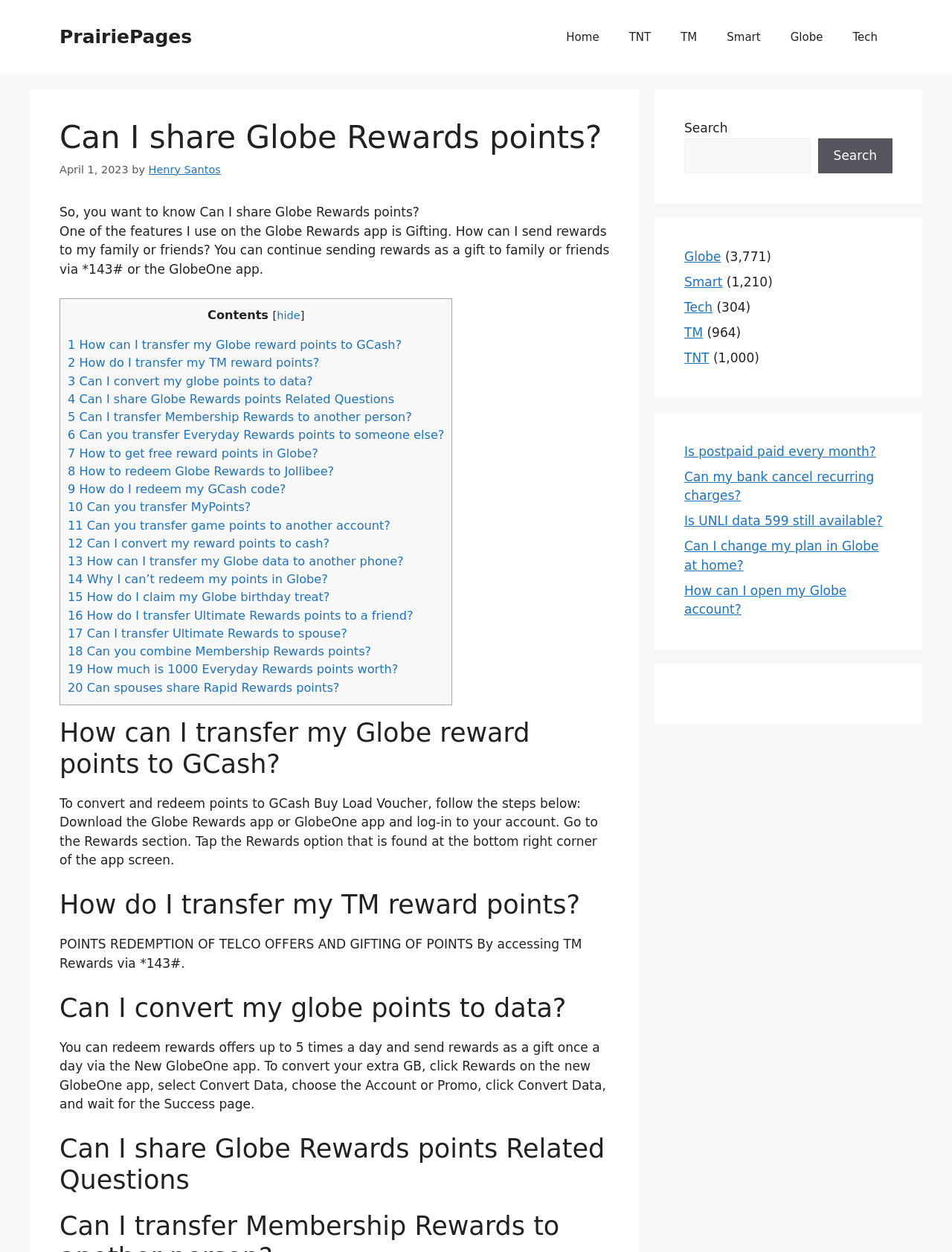Highlight the bounding box coordinates of the element you need to click to perform the following instruction: "View September 2020."

None